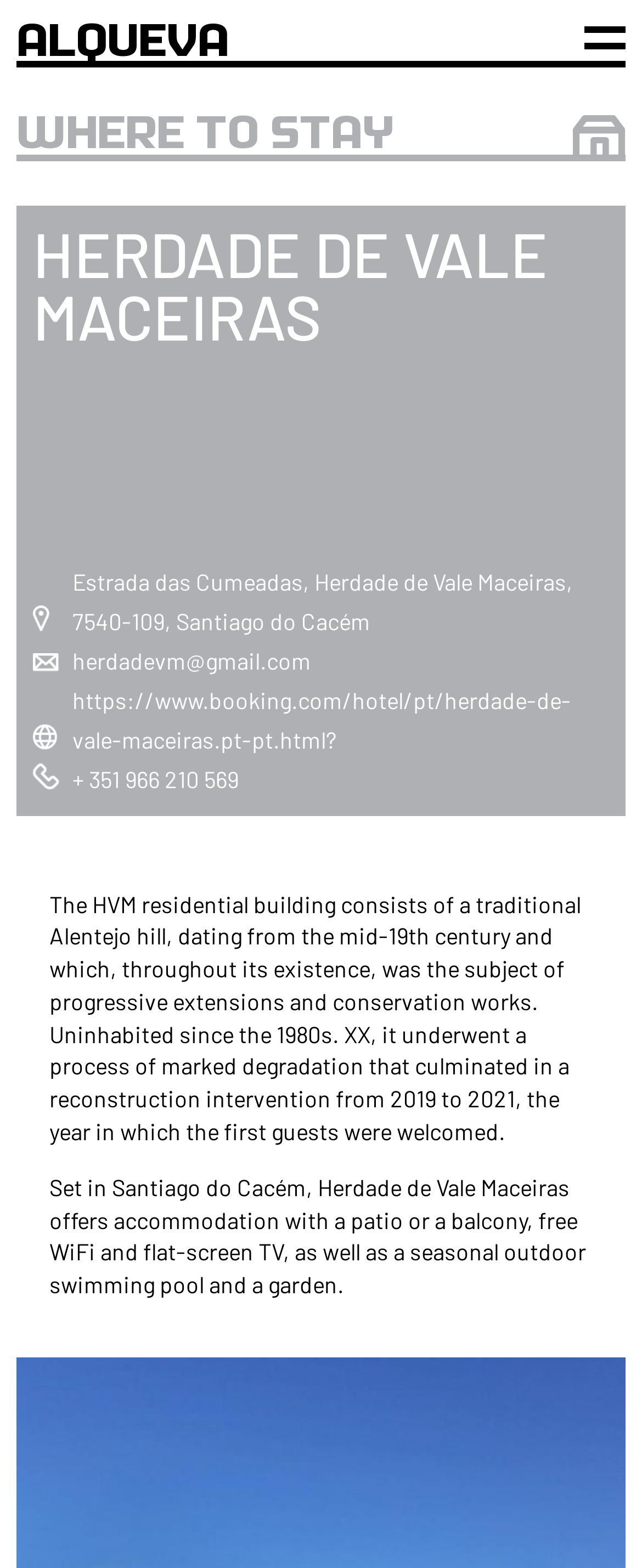Given the description "Where to Stay", provide the bounding box coordinates of the corresponding UI element.

[0.026, 0.069, 0.613, 0.099]